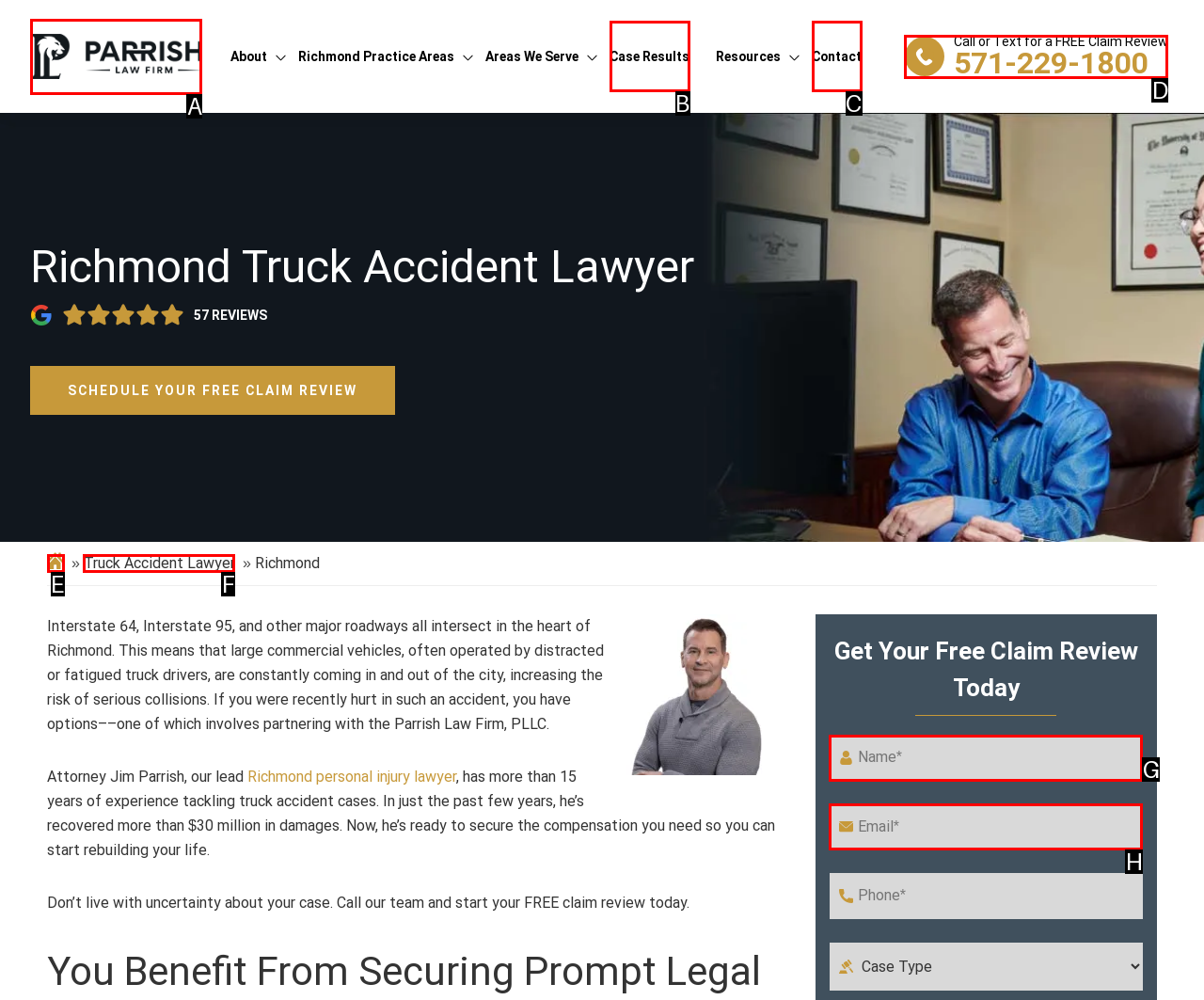Choose the letter of the element that should be clicked to complete the task: Enter your name in the Name field
Answer with the letter from the possible choices.

G